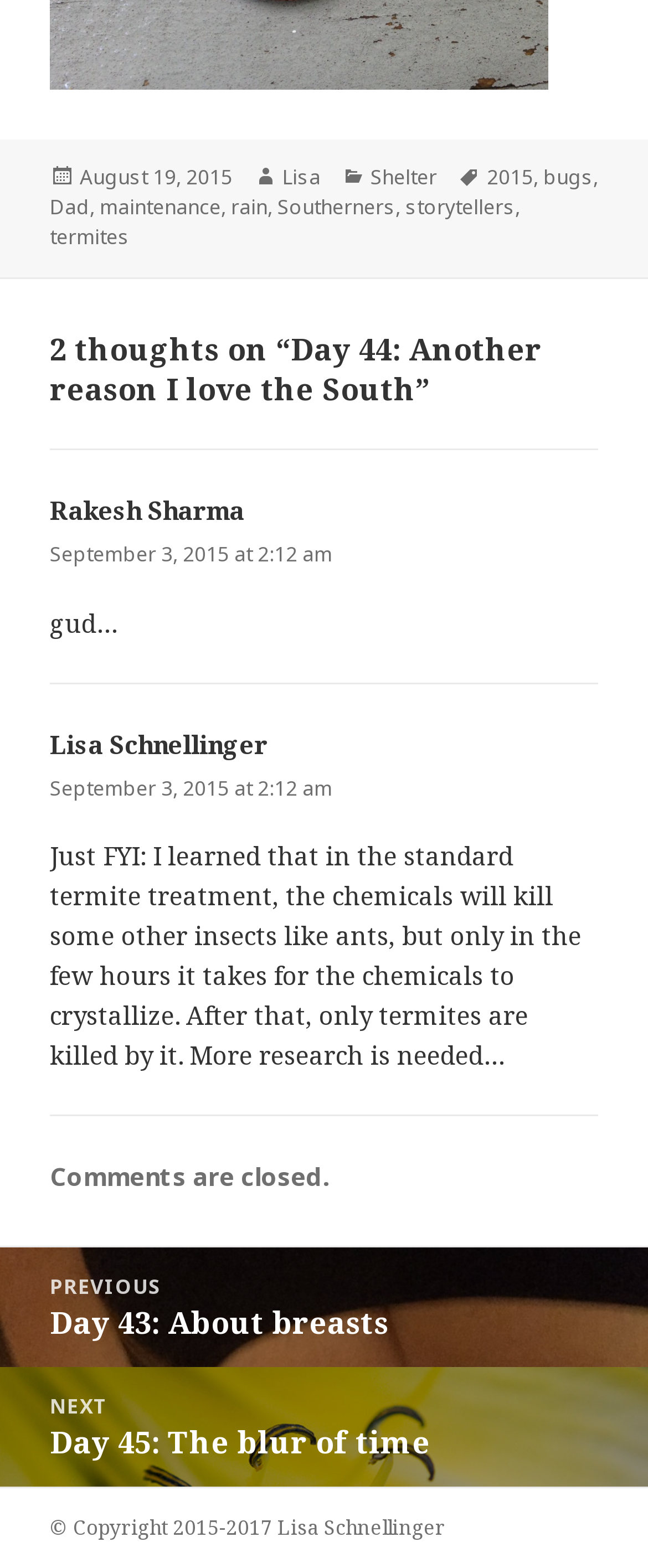Identify the bounding box coordinates of the section that should be clicked to achieve the task described: "Read comments".

[0.077, 0.286, 0.923, 0.435]